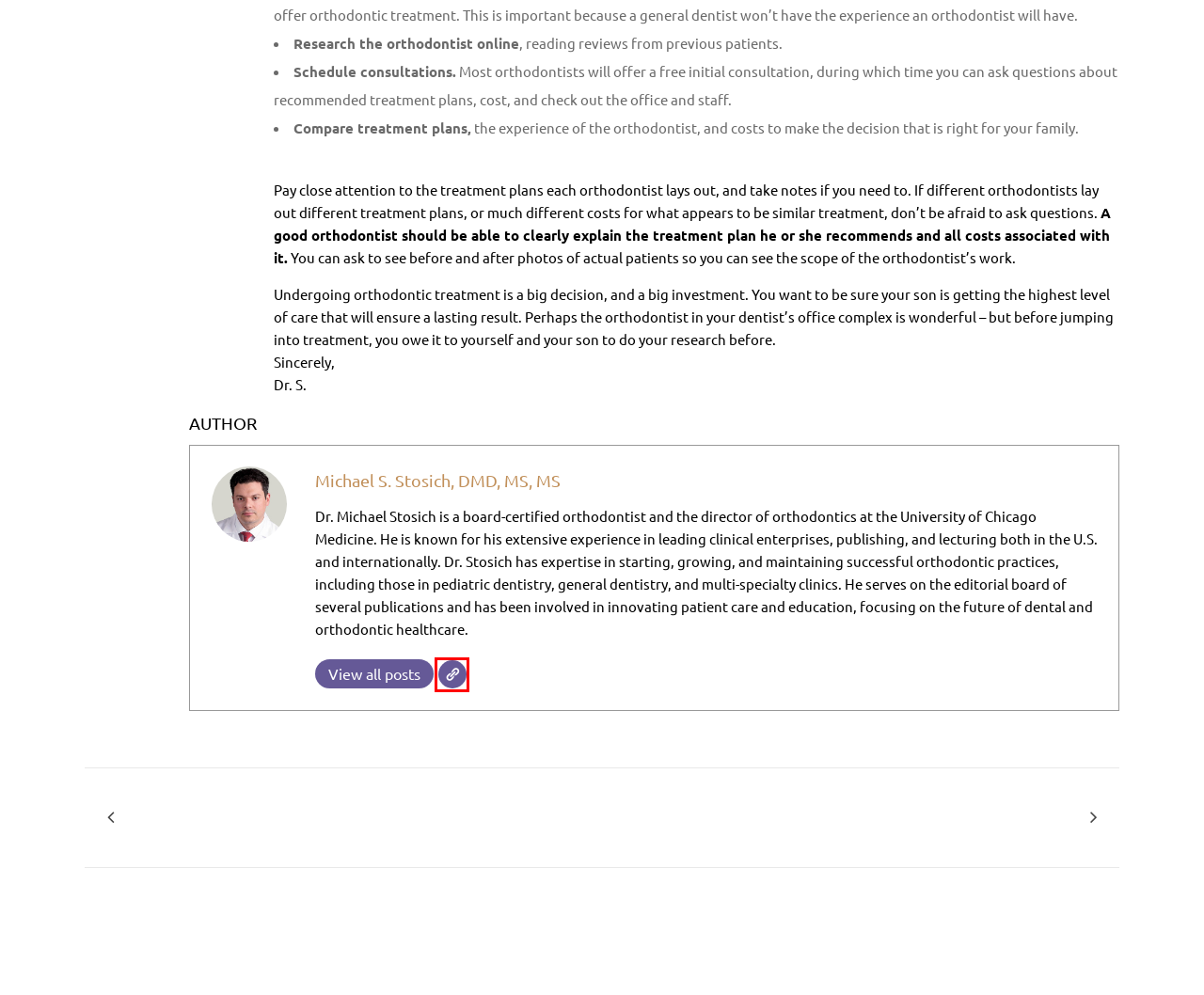With the provided screenshot showing a webpage and a red bounding box, determine which webpage description best fits the new page that appears after clicking the element inside the red box. Here are the options:
A. Orthodontic Practice Consulting Services For New & Existing Dental Practices
B. Adult Orthodontics Archives - Stosich Consulting
C. Michael S. Stosich, DMD, MS, MS, Author at Stosich Consulting
D. Blog - Stosich Consulting
E. Web Design Services For Dentists, Orthodontists - Nexunom
F. Ortho Questions Archives - Stosich Consulting
G. Contact Orthodontic Consulting Firm, Stosich Consulting - Let Us Help You
H. Michael S. Stosich, DMD, MS, MS - UChicago Medicine

H